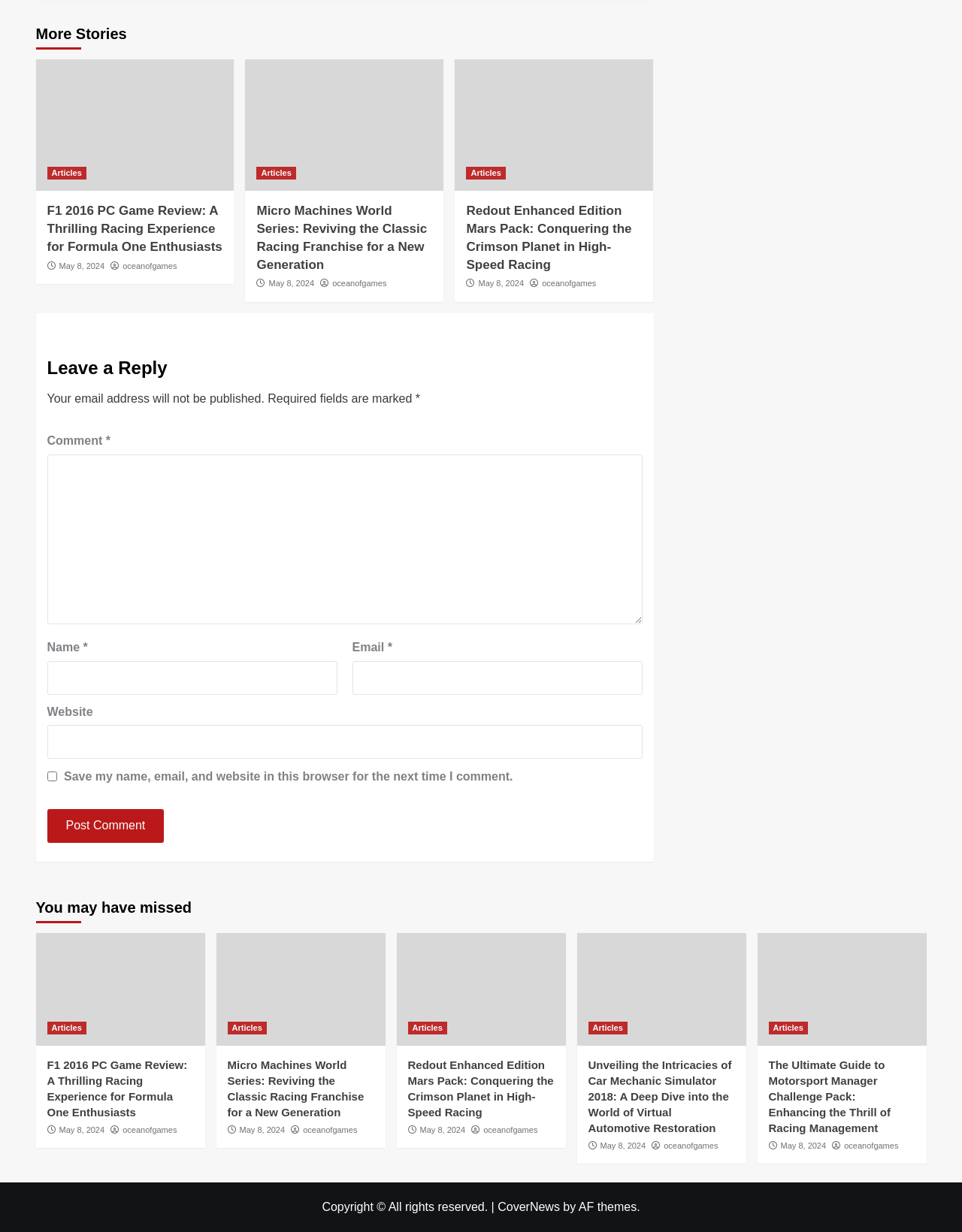How many articles are displayed on the webpage?
Based on the screenshot, respond with a single word or phrase.

8